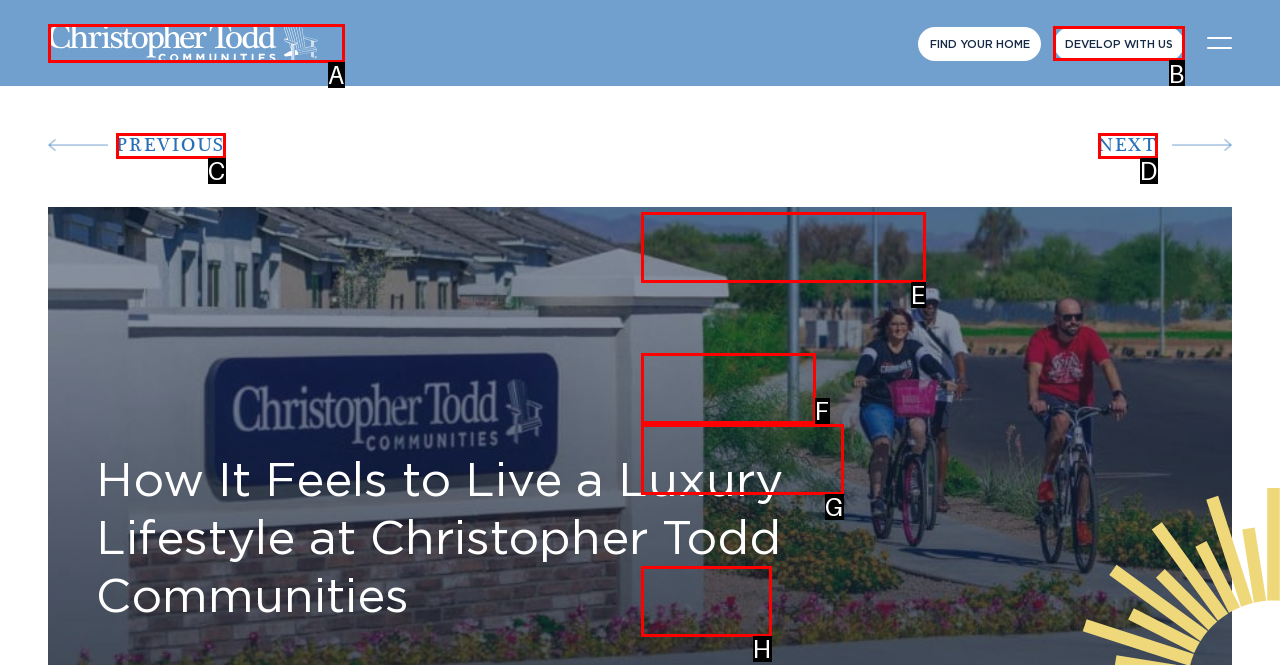Tell me which option best matches this description: alt="Christopher Todd Communities Logo"
Answer with the letter of the matching option directly from the given choices.

A